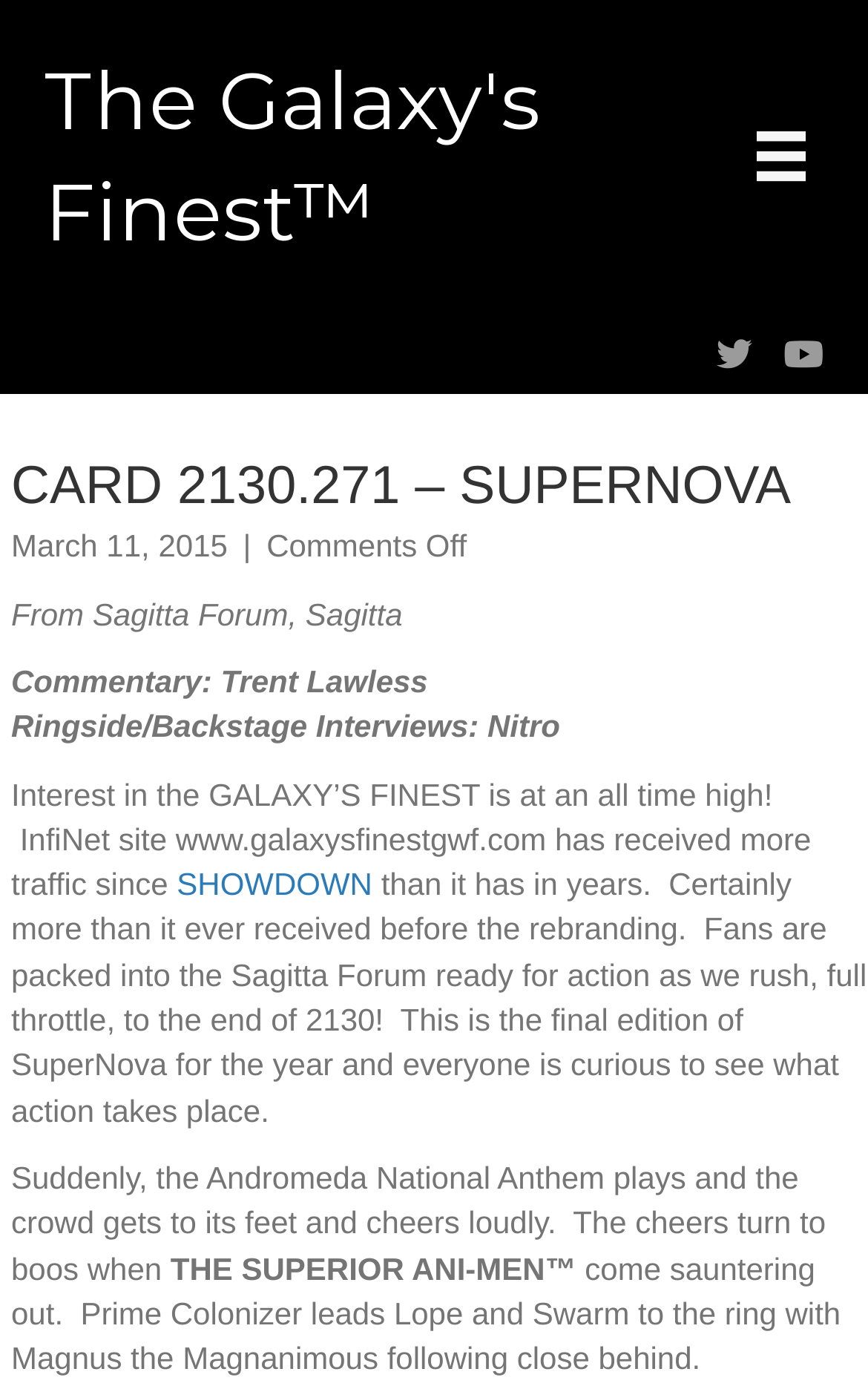Using the description "The Galaxy's Finest™", predict the bounding box of the relevant HTML element.

[0.051, 0.037, 0.623, 0.189]